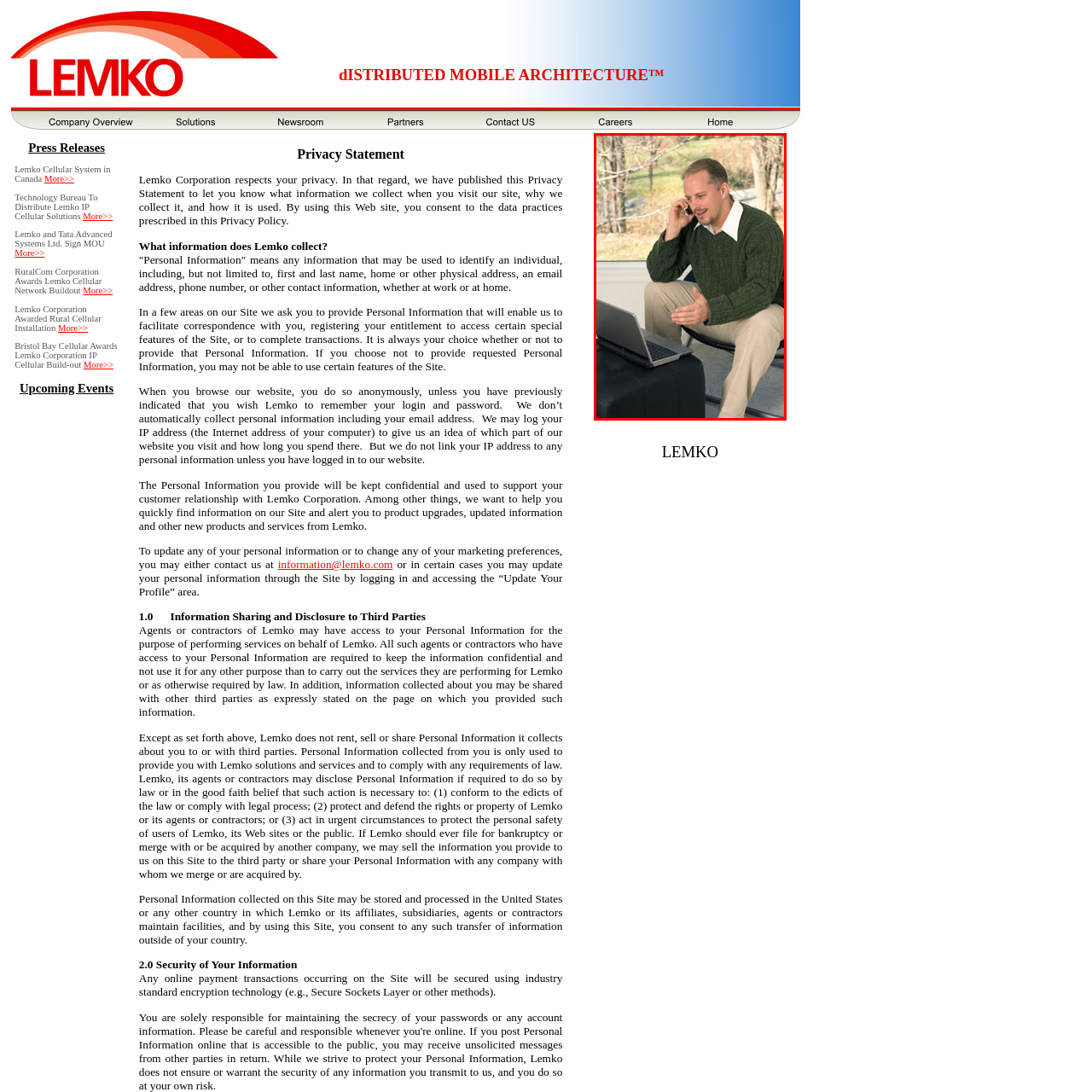Inspect the image contained by the red bounding box and answer the question with a single word or phrase:
What is hinted at in the background?

Serene outdoor setting